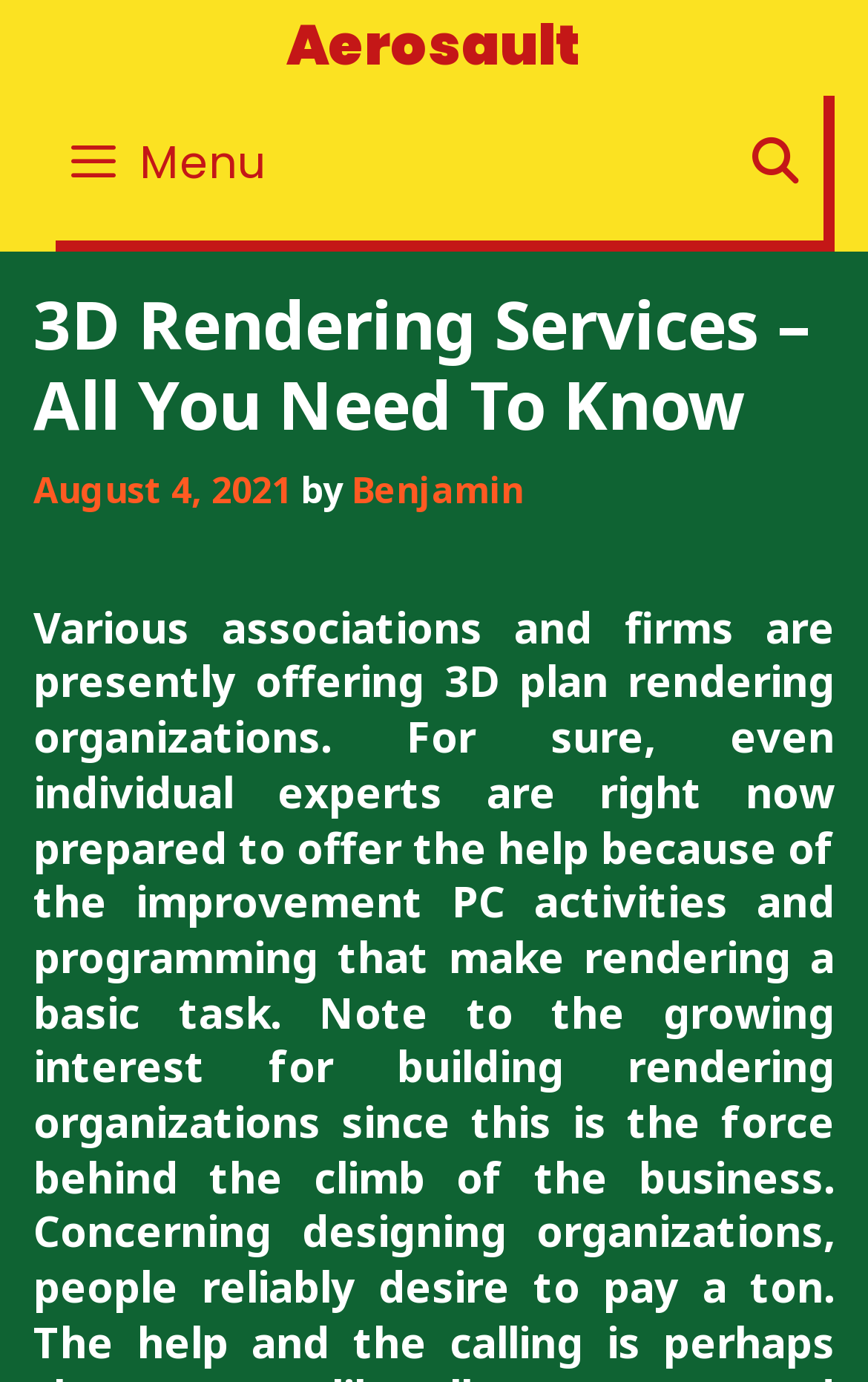Find the bounding box of the web element that fits this description: "August 3, 2021August 4, 2021".

[0.038, 0.336, 0.336, 0.371]